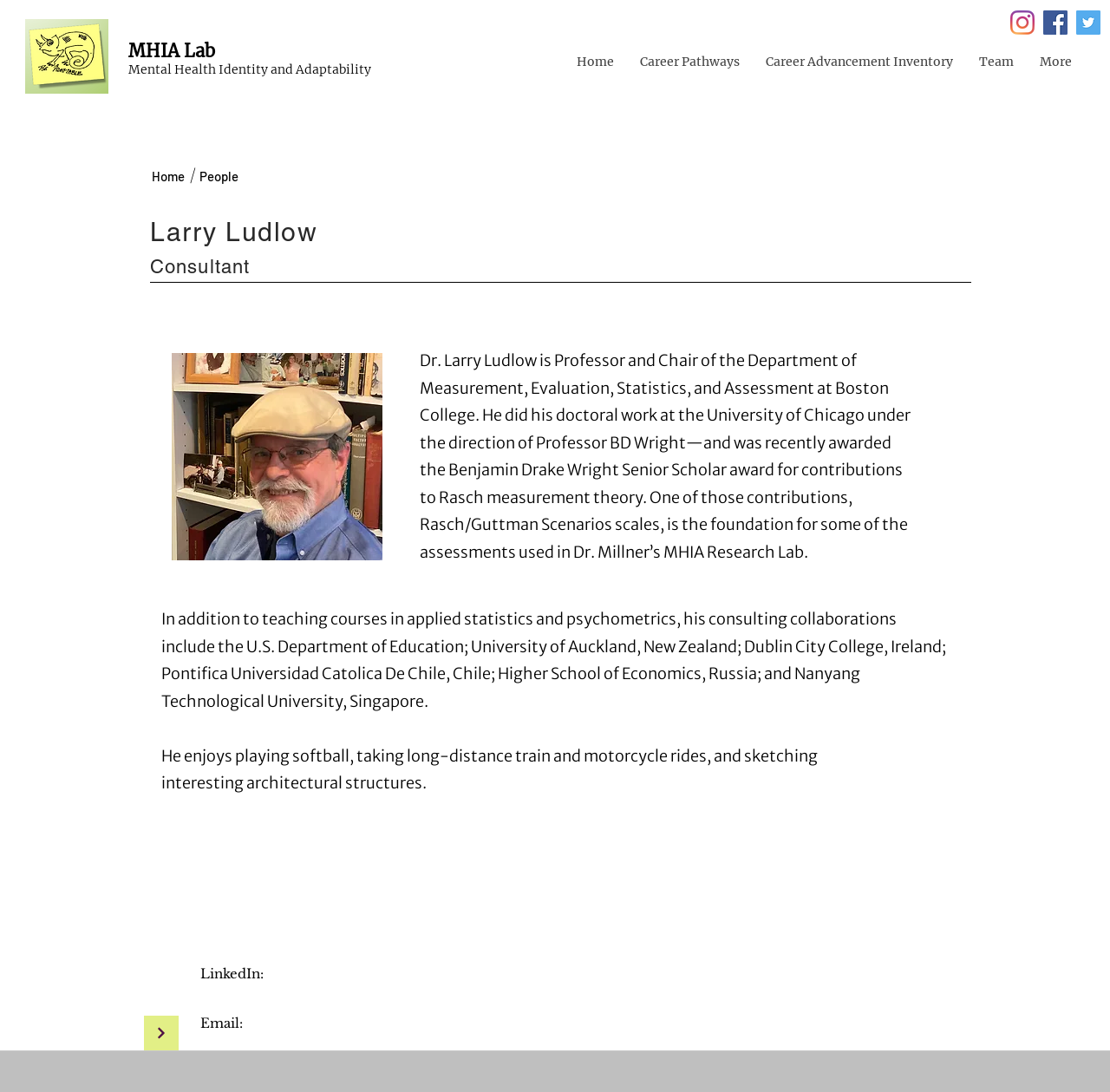What are Dr. Larry Ludlow's hobbies?
Please describe in detail the information shown in the image to answer the question.

According to the webpage, Dr. Larry Ludlow enjoys playing softball, taking long-distance train and motorcycle rides, and sketching interesting architectural structures.